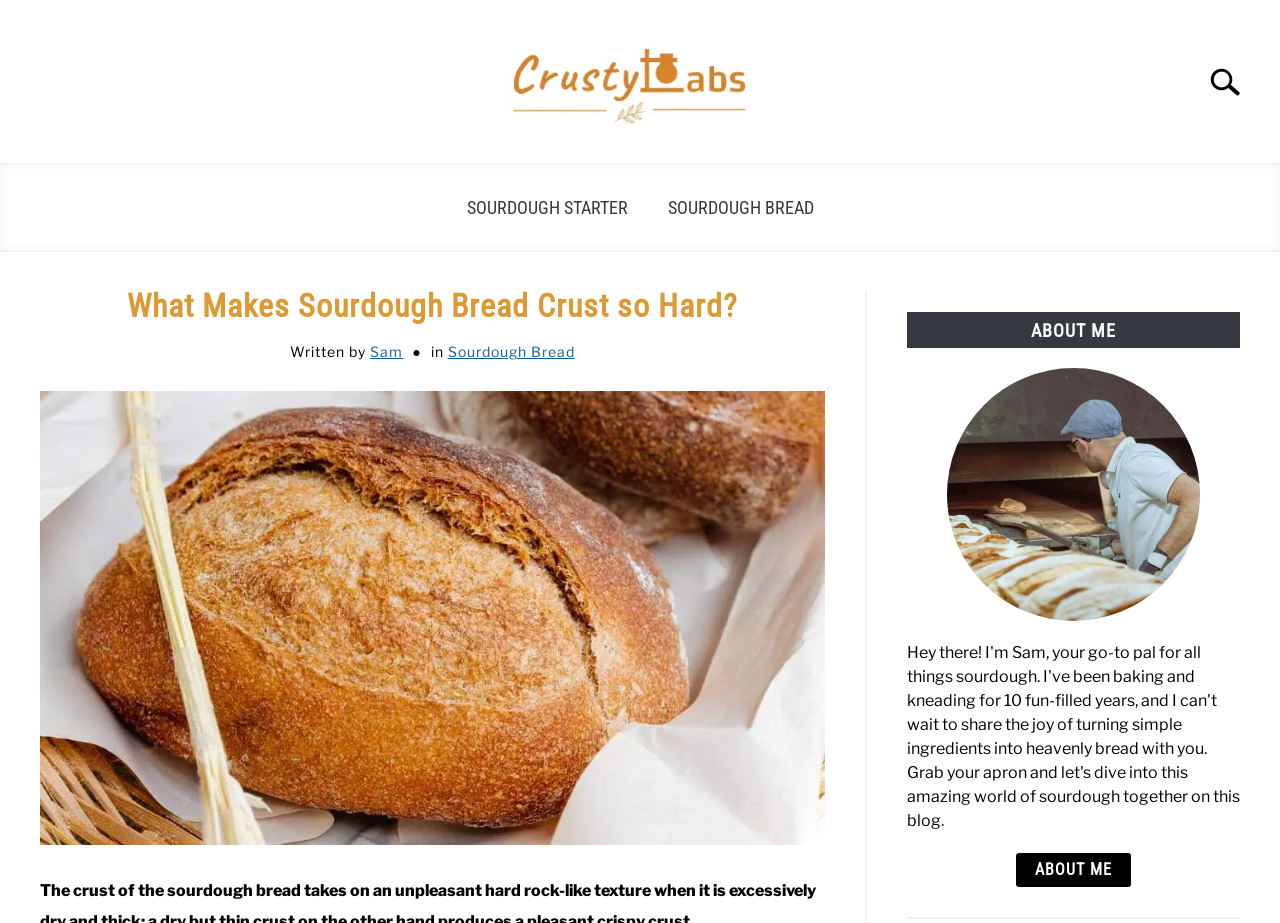Give a one-word or phrase response to the following question: What is the category of the link 'SOURDOUGH STARTER'?

Link